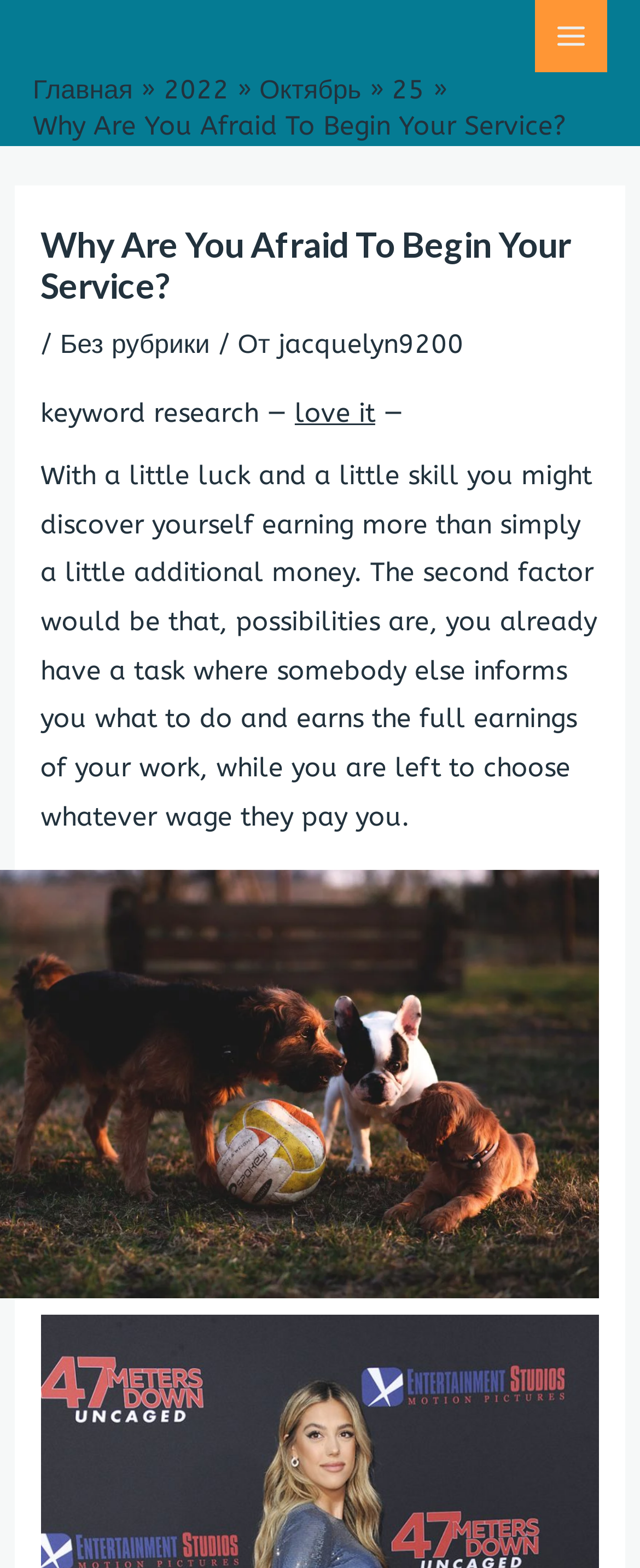Locate the bounding box coordinates of the element you need to click to accomplish the task described by this instruction: "Click the MAIN MENU button".

[0.836, 0.0, 0.949, 0.046]